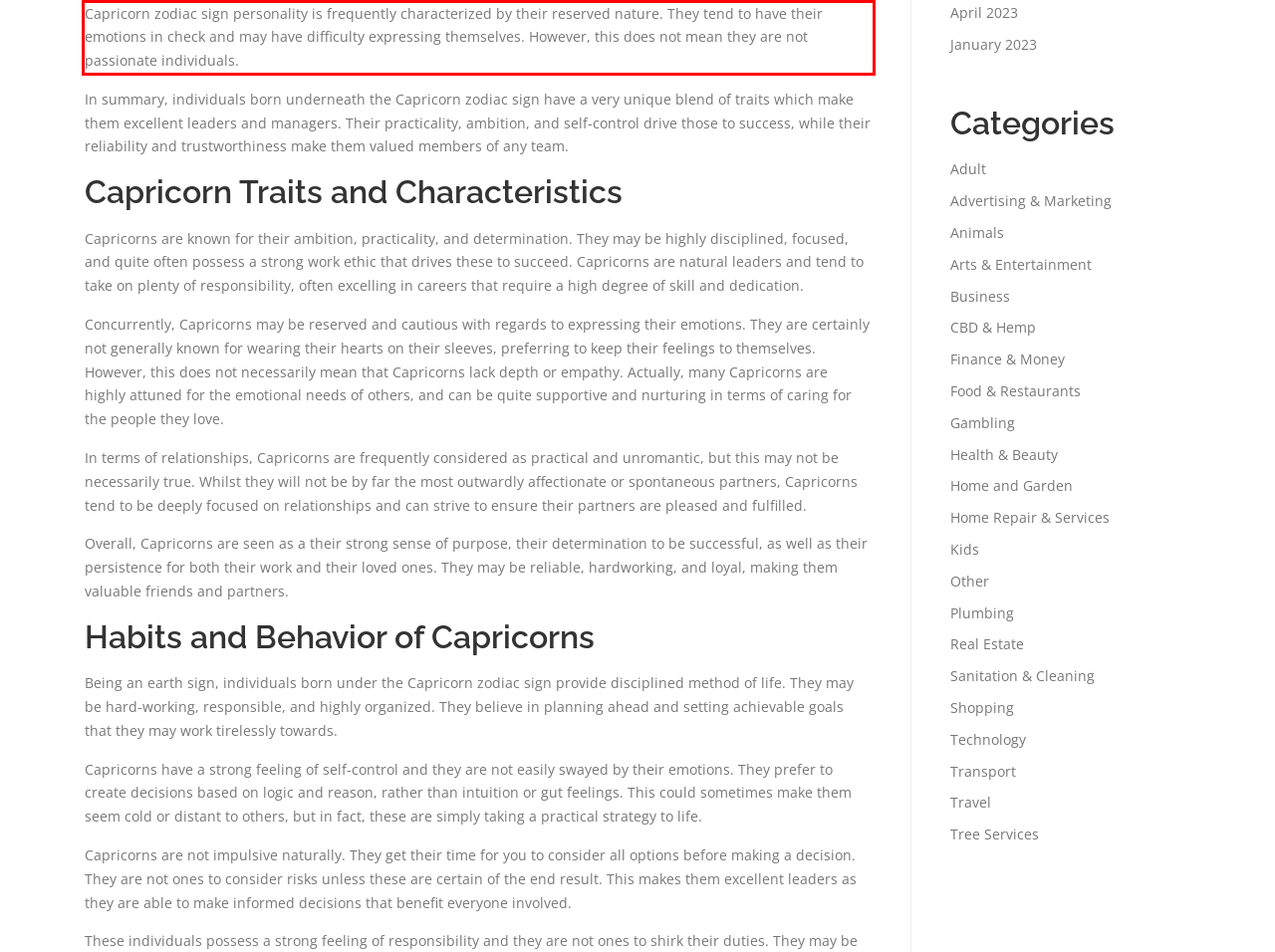Given a screenshot of a webpage with a red bounding box, please identify and retrieve the text inside the red rectangle.

Capricorn zodiac sign personality is frequently characterized by their reserved nature. They tend to have their emotions in check and may have difficulty expressing themselves. However, this does not mean they are not passionate individuals.